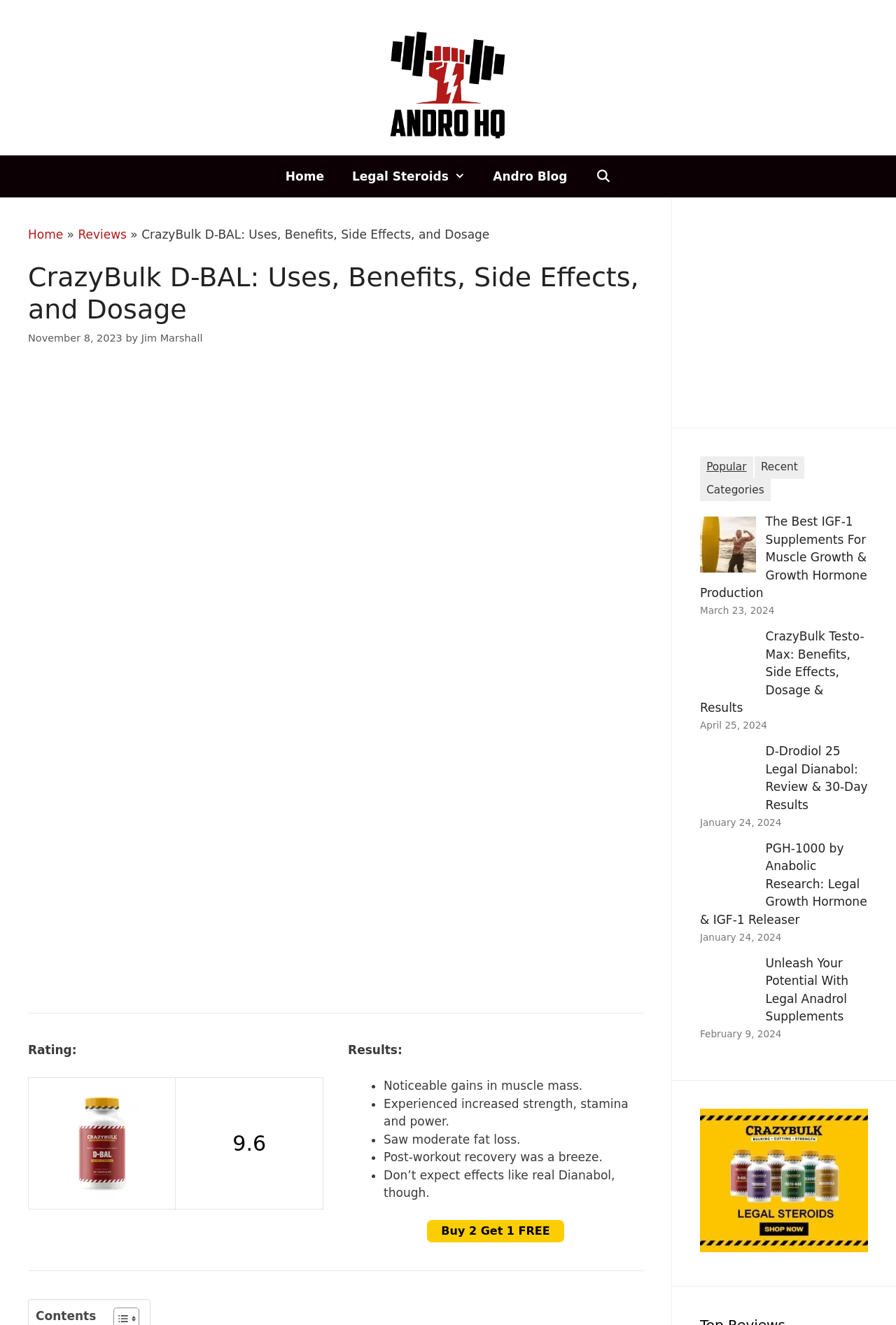Based on the description "Home", find the bounding box of the specified UI element.

[0.303, 0.117, 0.377, 0.149]